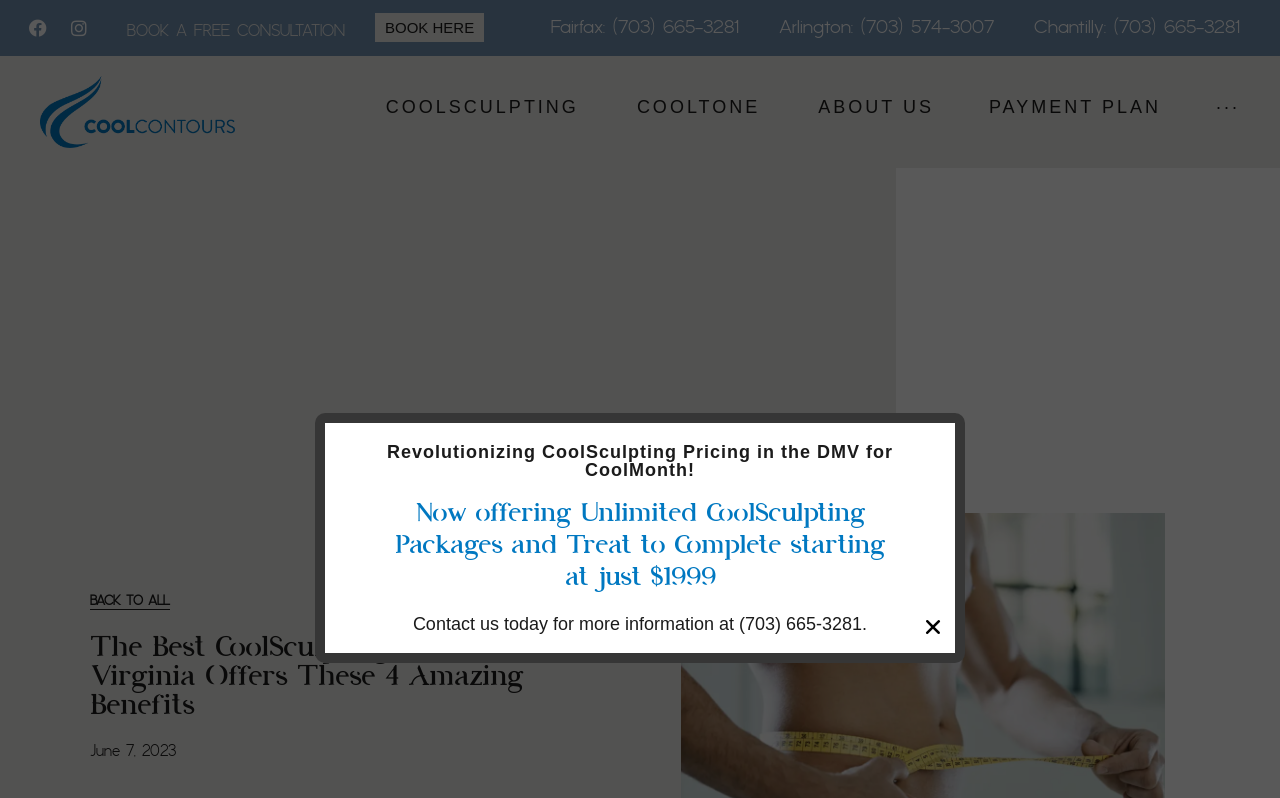Please answer the following query using a single word or phrase: 
What is the benefit of CoolSculpting mentioned on the webpage?

4 Amazing Benefits